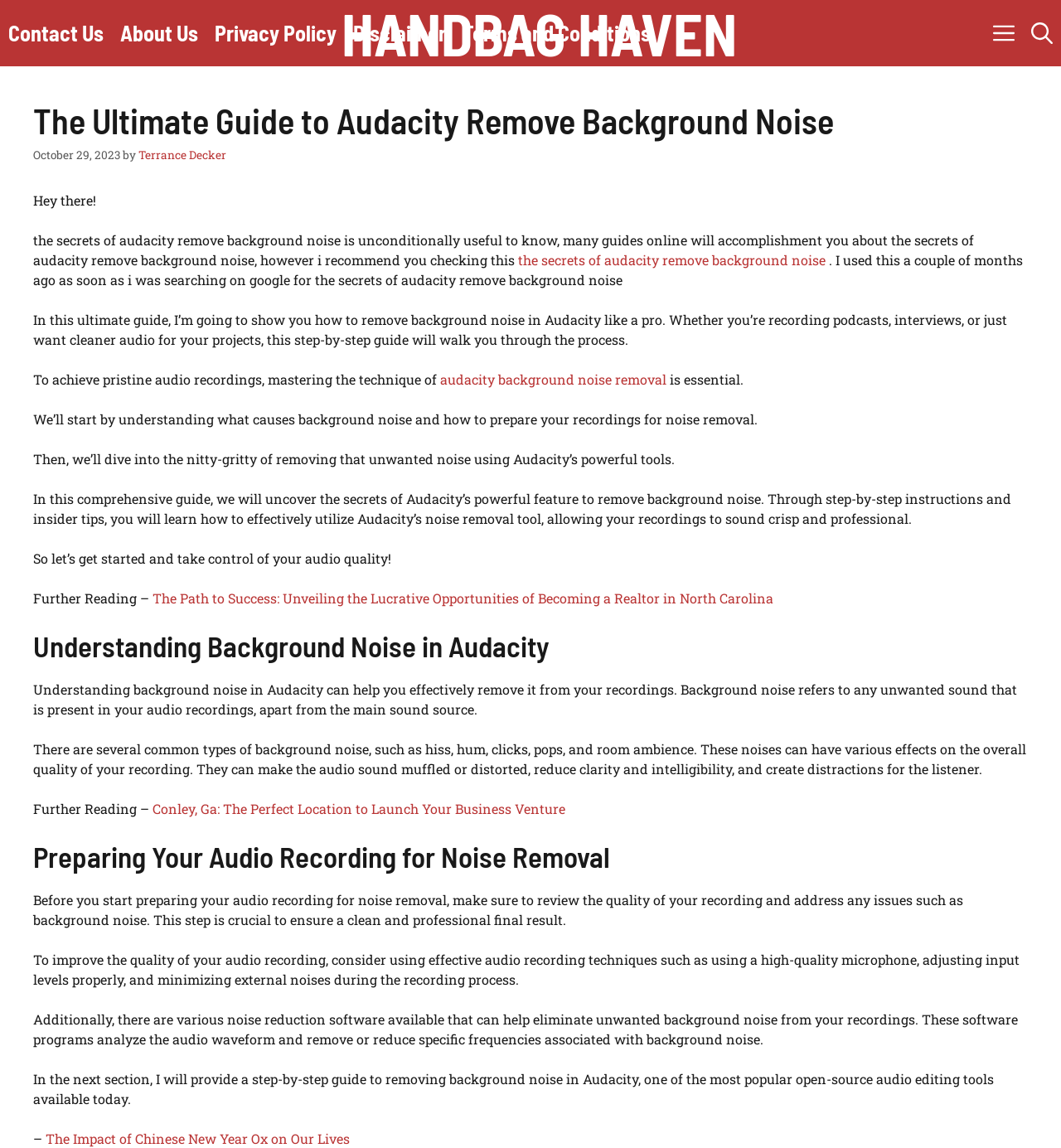Your task is to find and give the main heading text of the webpage.

The Ultimate Guide to Audacity Remove Background Noise